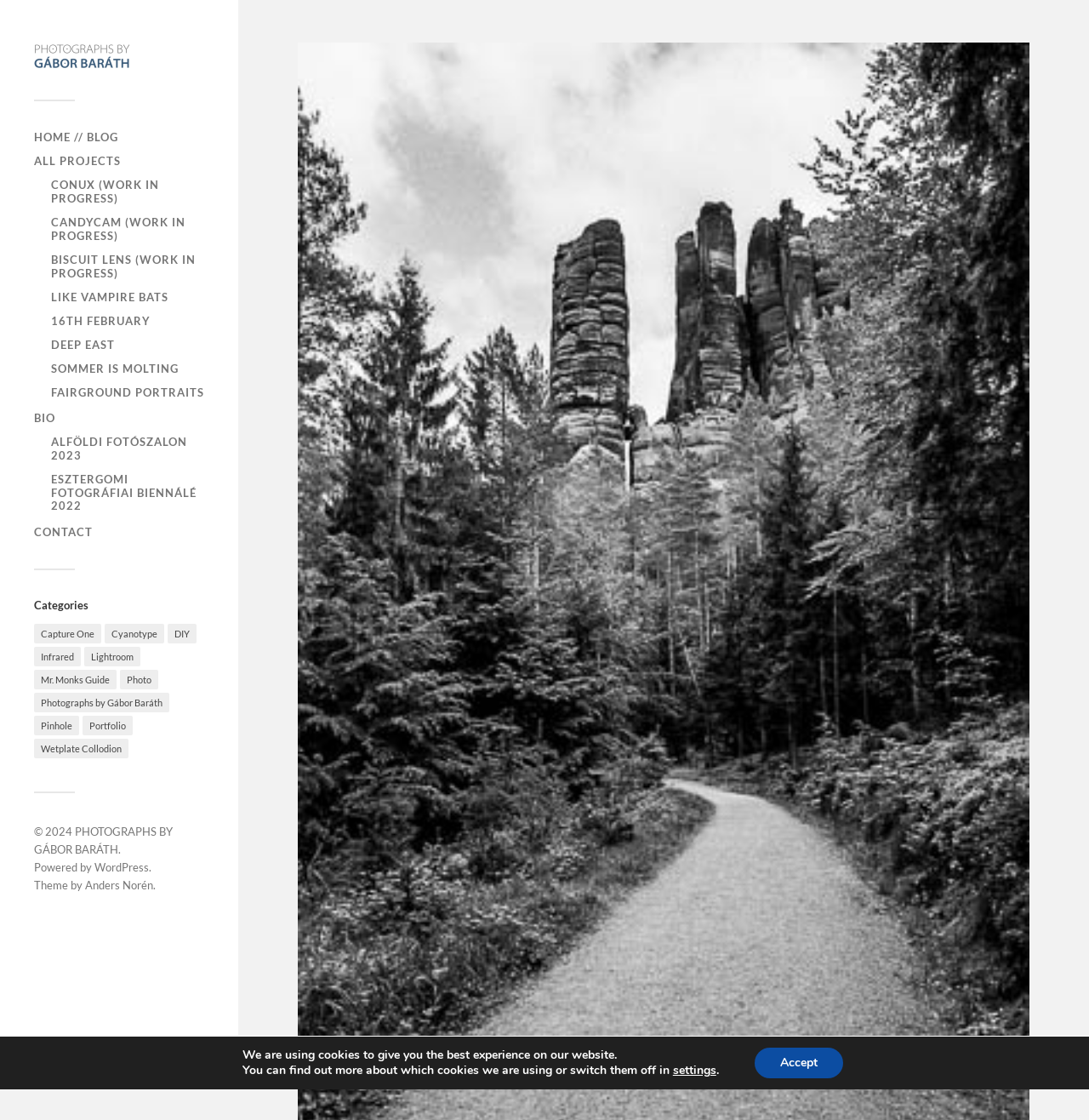Based on the image, provide a detailed and complete answer to the question: 
What is the name of the photographer?

I found the answer by looking at the root element 'Bohemian Switzerland – PHOTOGRAPHS BY GÁBOR BARÁTH' which suggests that Gábor Baráth is the photographer.